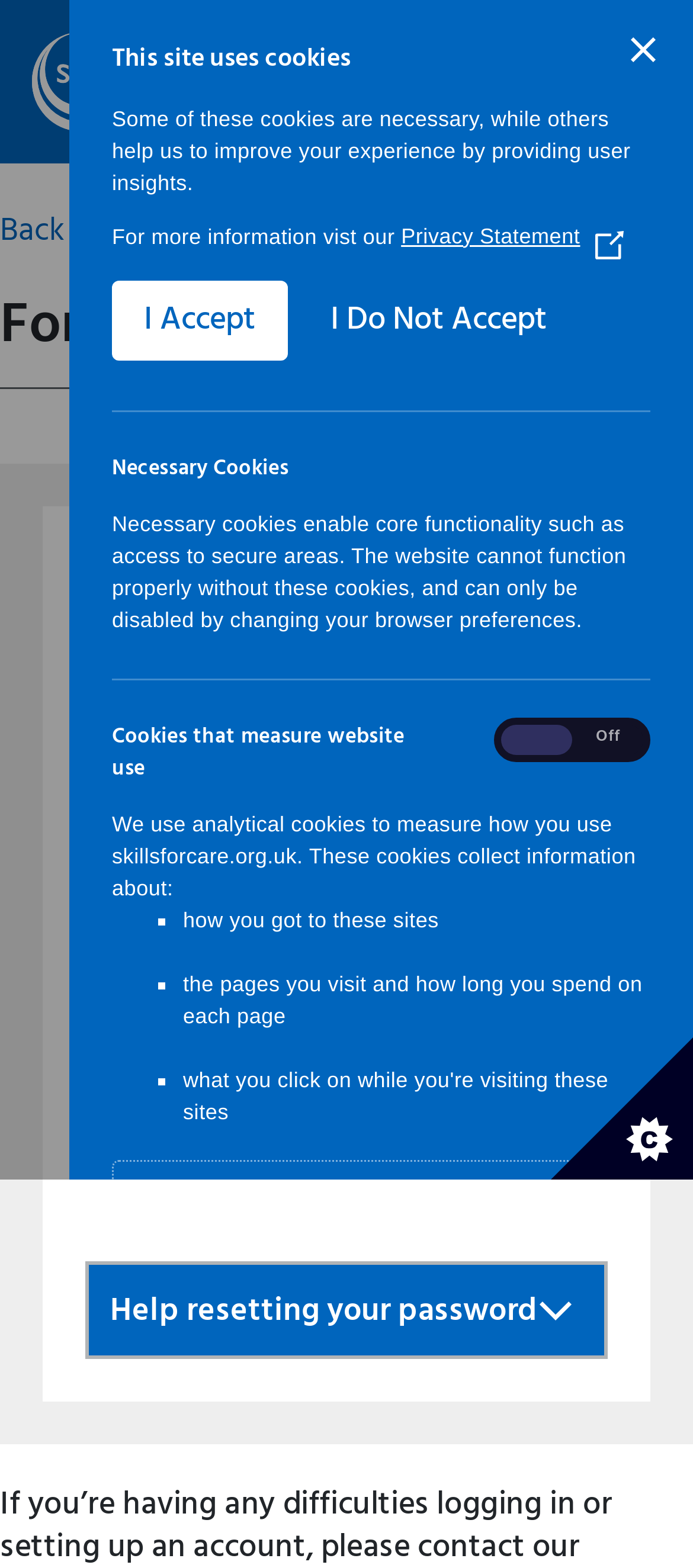Find the UI element described as: "Register" and predict its bounding box coordinates. Ensure the coordinates are four float numbers between 0 and 1, [left, top, right, bottom].

[0.791, 0.033, 0.954, 0.071]